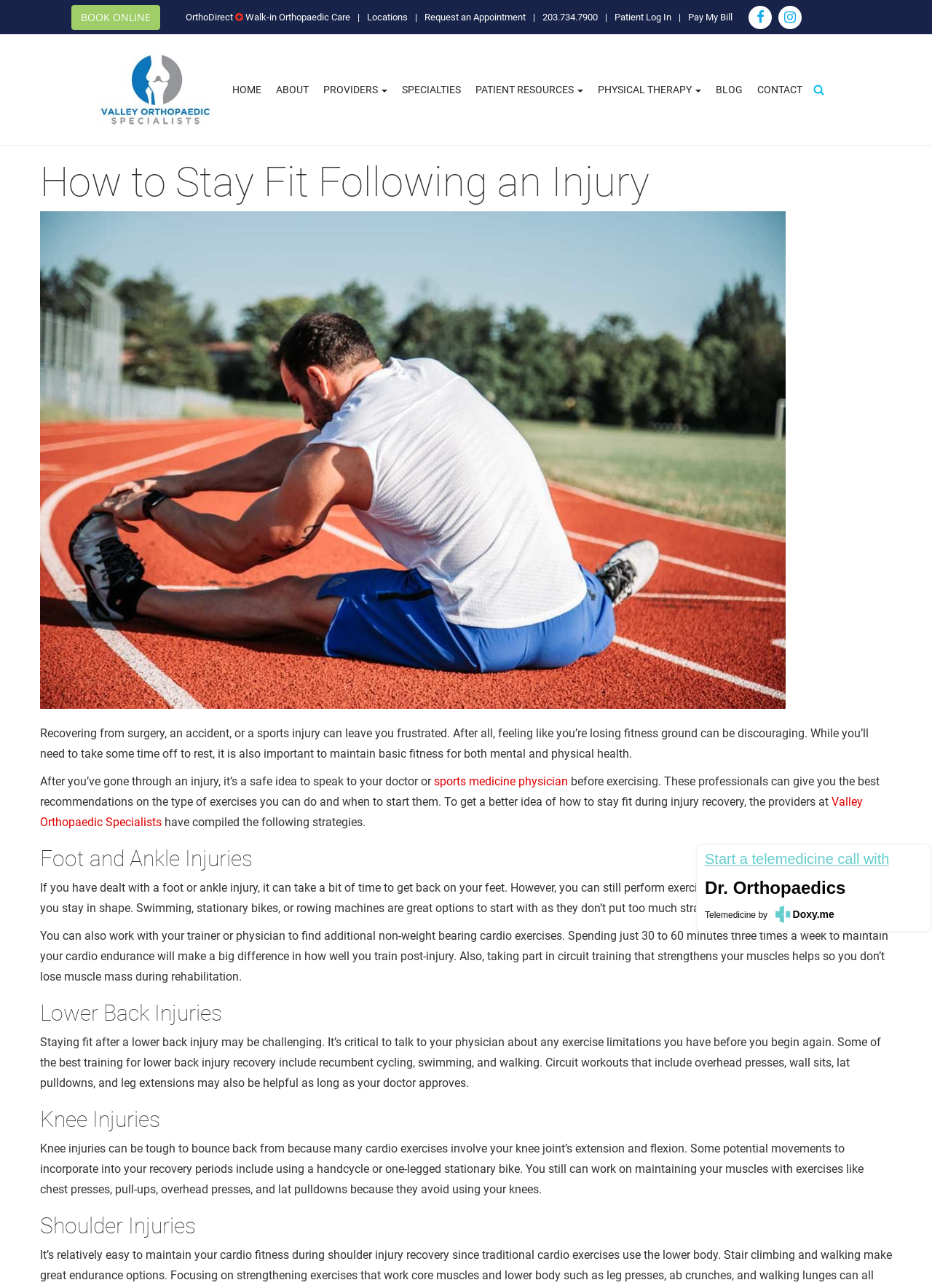Please specify the bounding box coordinates of the region to click in order to perform the following instruction: "Contact Valley Orthopaedic Specialists".

[0.805, 0.058, 0.869, 0.081]